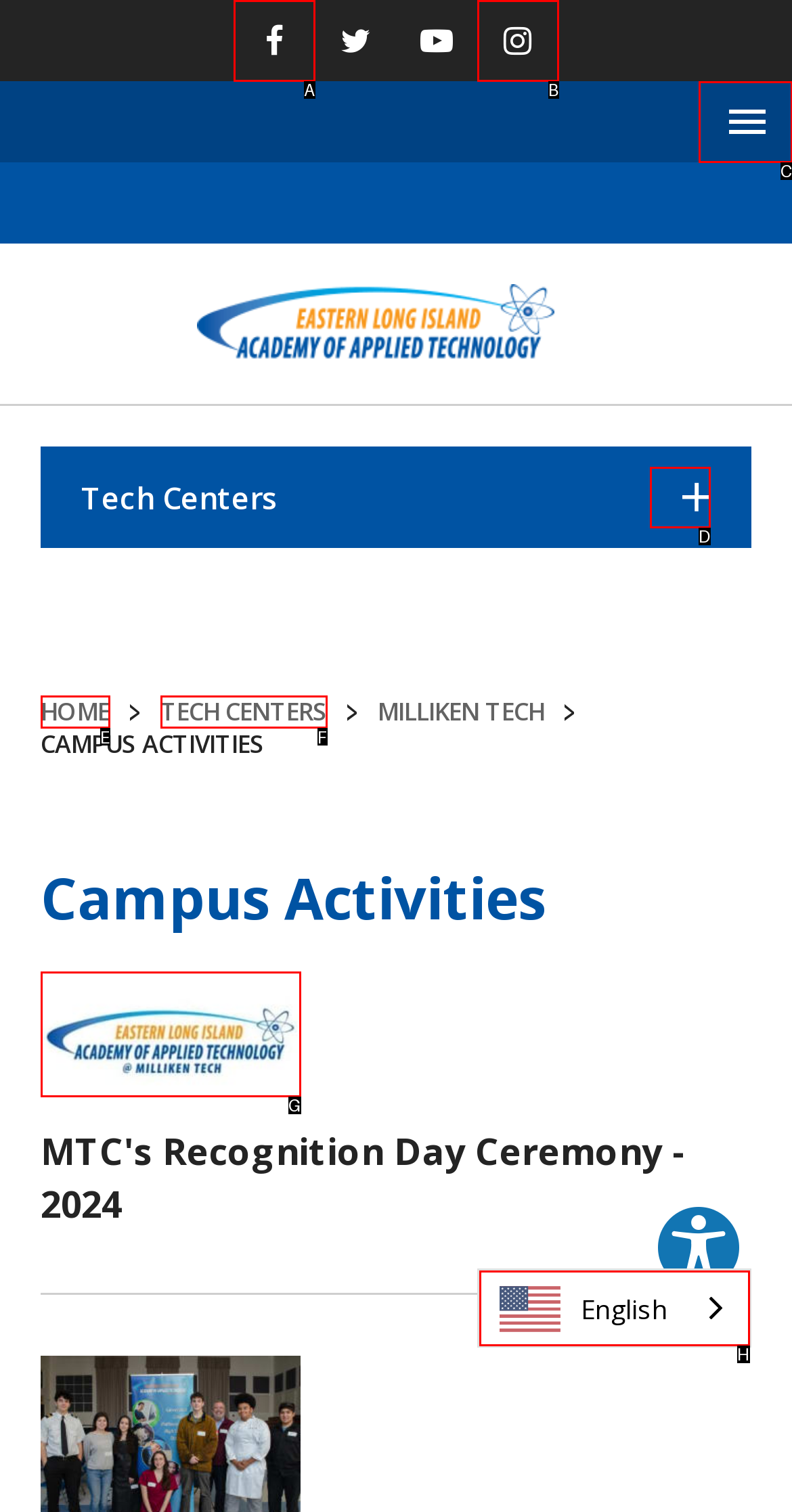Identify the correct UI element to click on to achieve the task: Toggle Tech Centers navigation. Provide the letter of the appropriate element directly from the available choices.

D